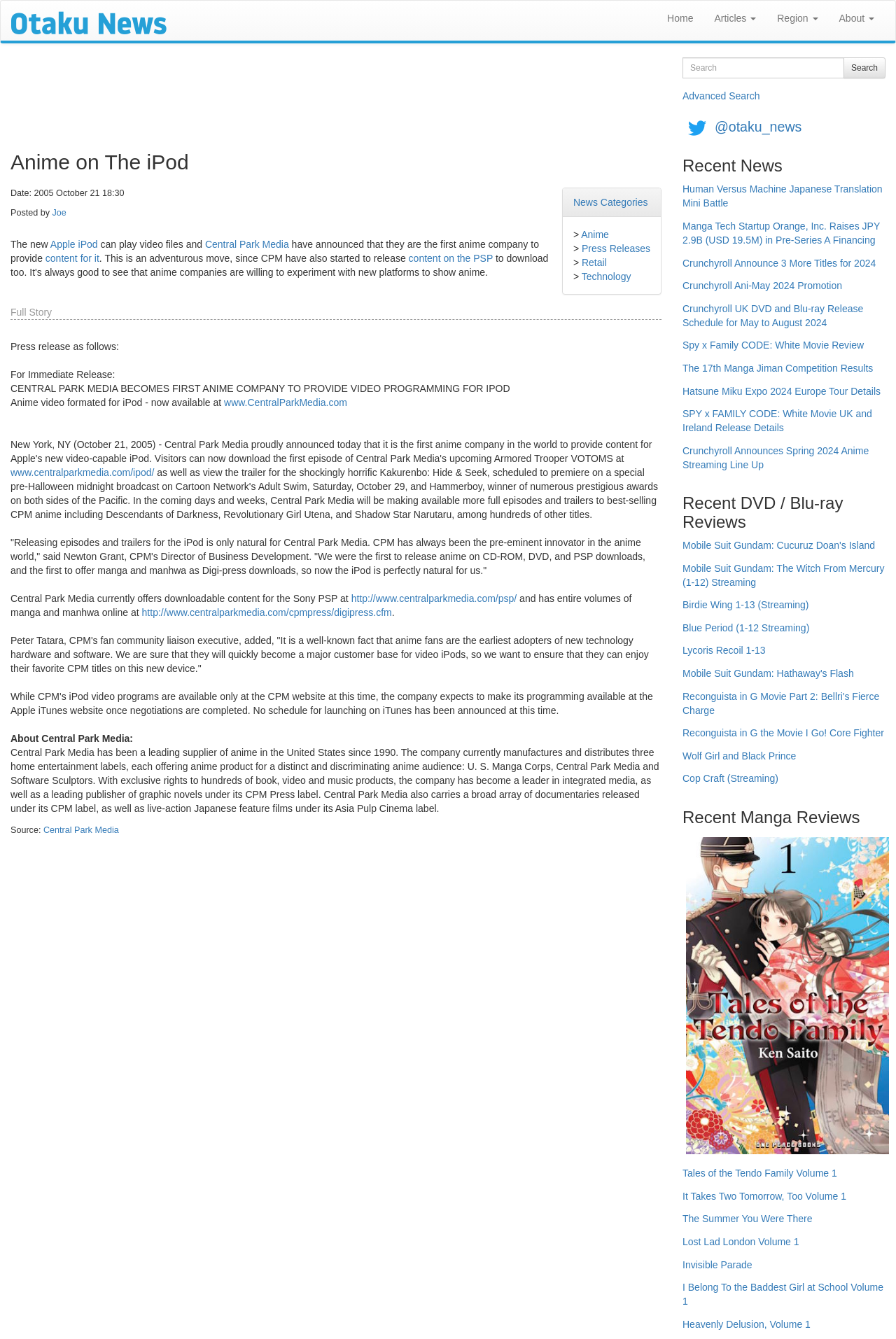Determine the bounding box coordinates for the area that needs to be clicked to fulfill this task: "Apply now". The coordinates must be given as four float numbers between 0 and 1, i.e., [left, top, right, bottom].

None